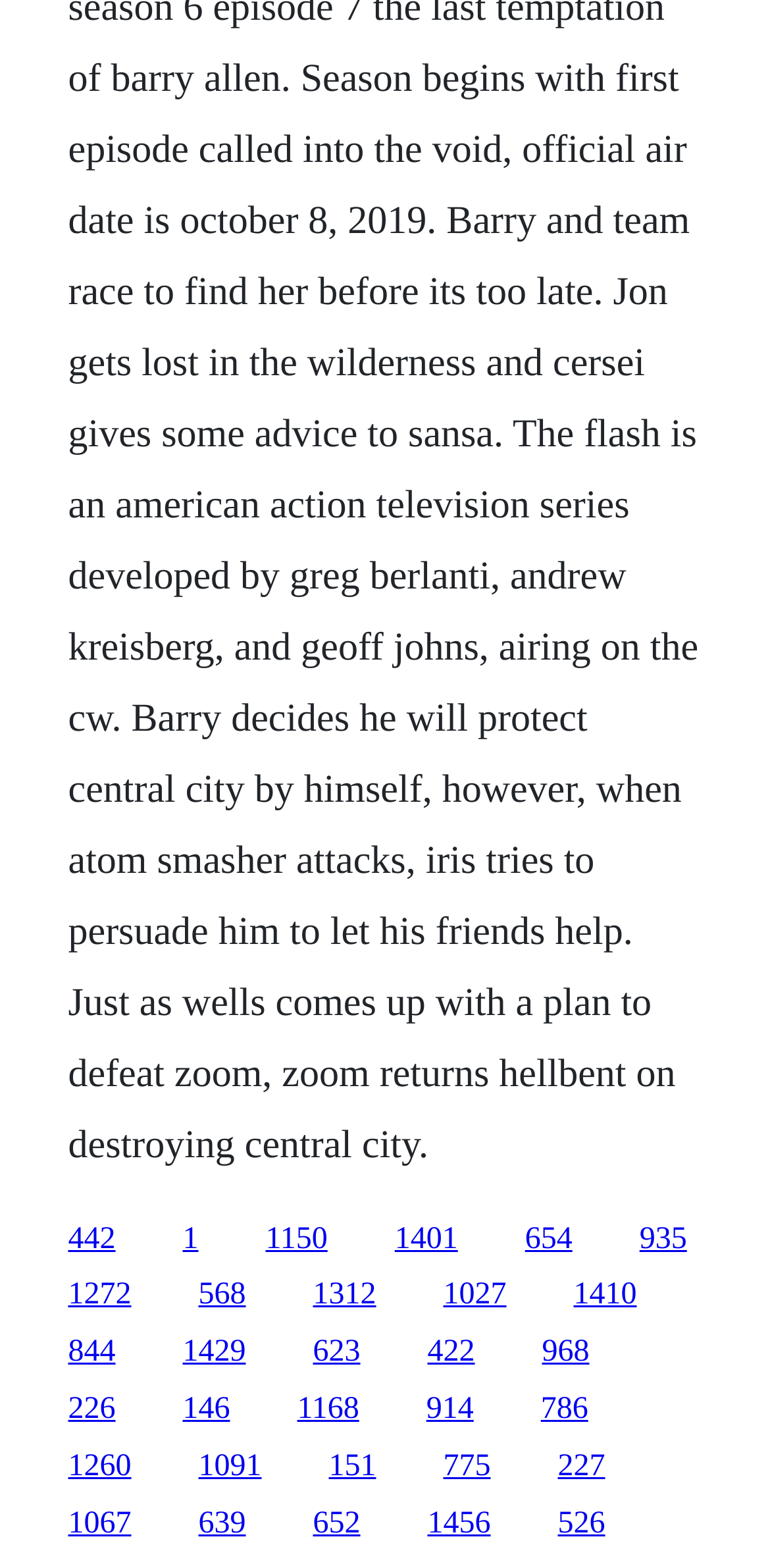Please find the bounding box coordinates of the clickable region needed to complete the following instruction: "go to the 654 link". The bounding box coordinates must consist of four float numbers between 0 and 1, i.e., [left, top, right, bottom].

[0.682, 0.779, 0.743, 0.8]